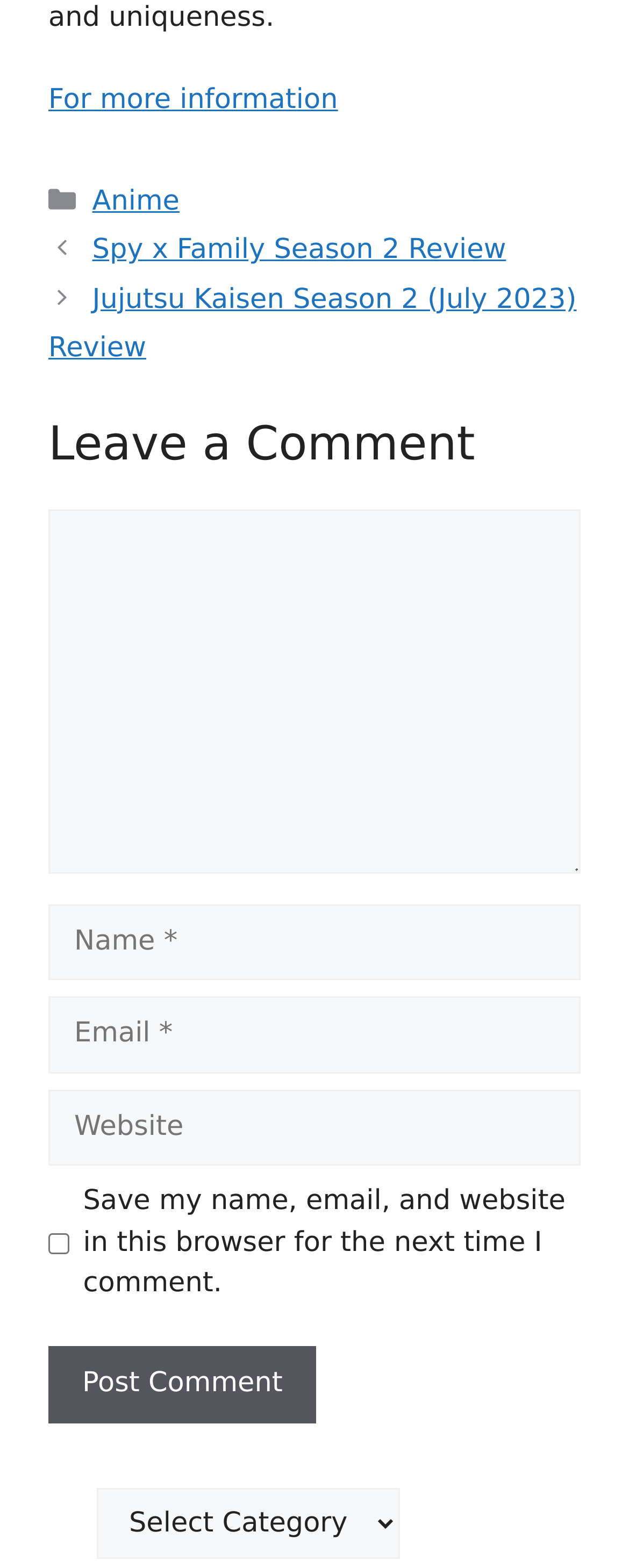Using the element description: "parent_node: Comment name="author" placeholder="Name *"", determine the bounding box coordinates. The coordinates should be in the format [left, top, right, bottom], with values between 0 and 1.

[0.077, 0.577, 0.923, 0.625]